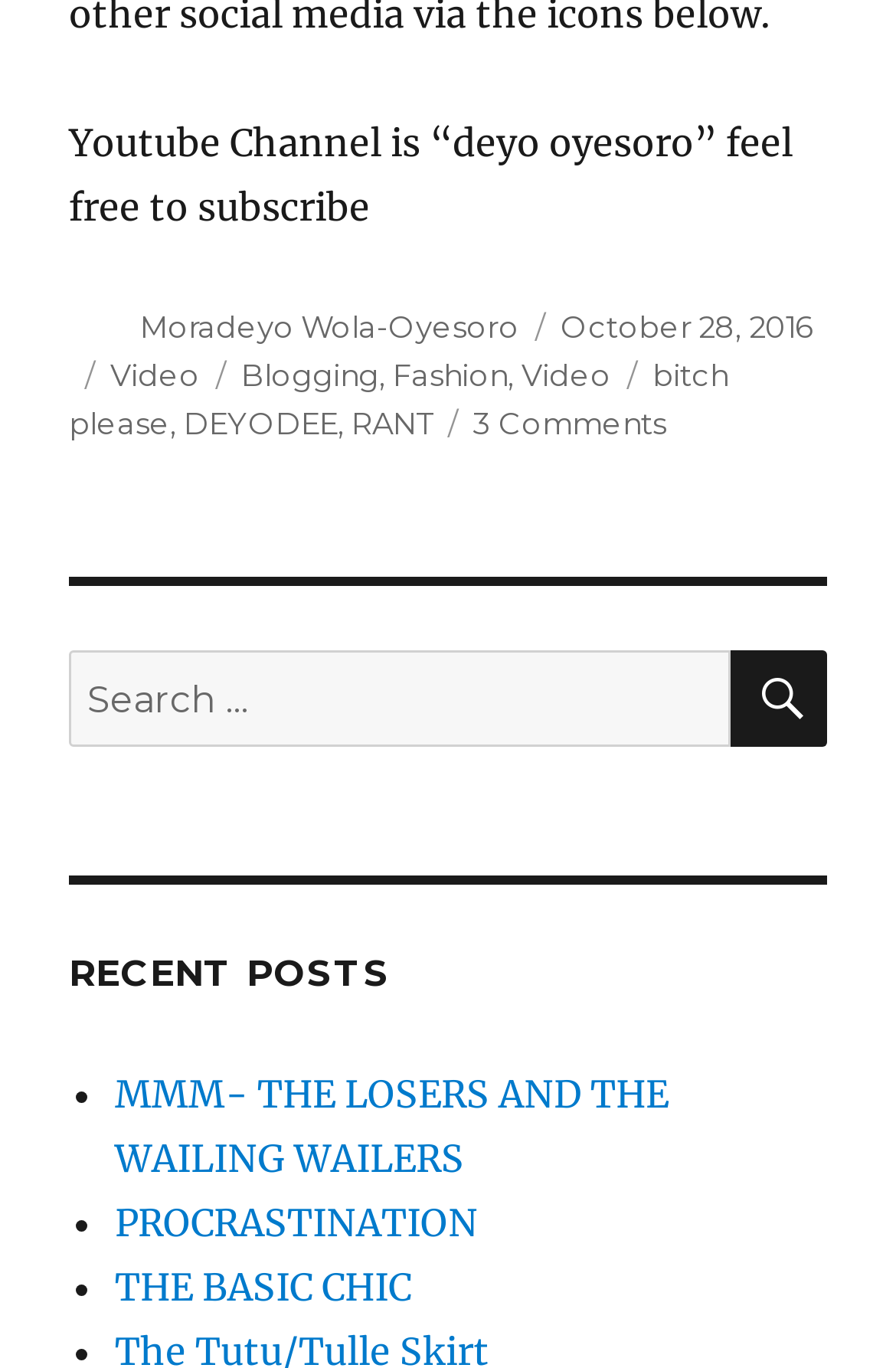Pinpoint the bounding box coordinates of the element that must be clicked to accomplish the following instruction: "Read the recent post 'MMM- THE LOSERS AND THE WAILING WAILERS'". The coordinates should be in the format of four float numbers between 0 and 1, i.e., [left, top, right, bottom].

[0.128, 0.783, 0.746, 0.864]